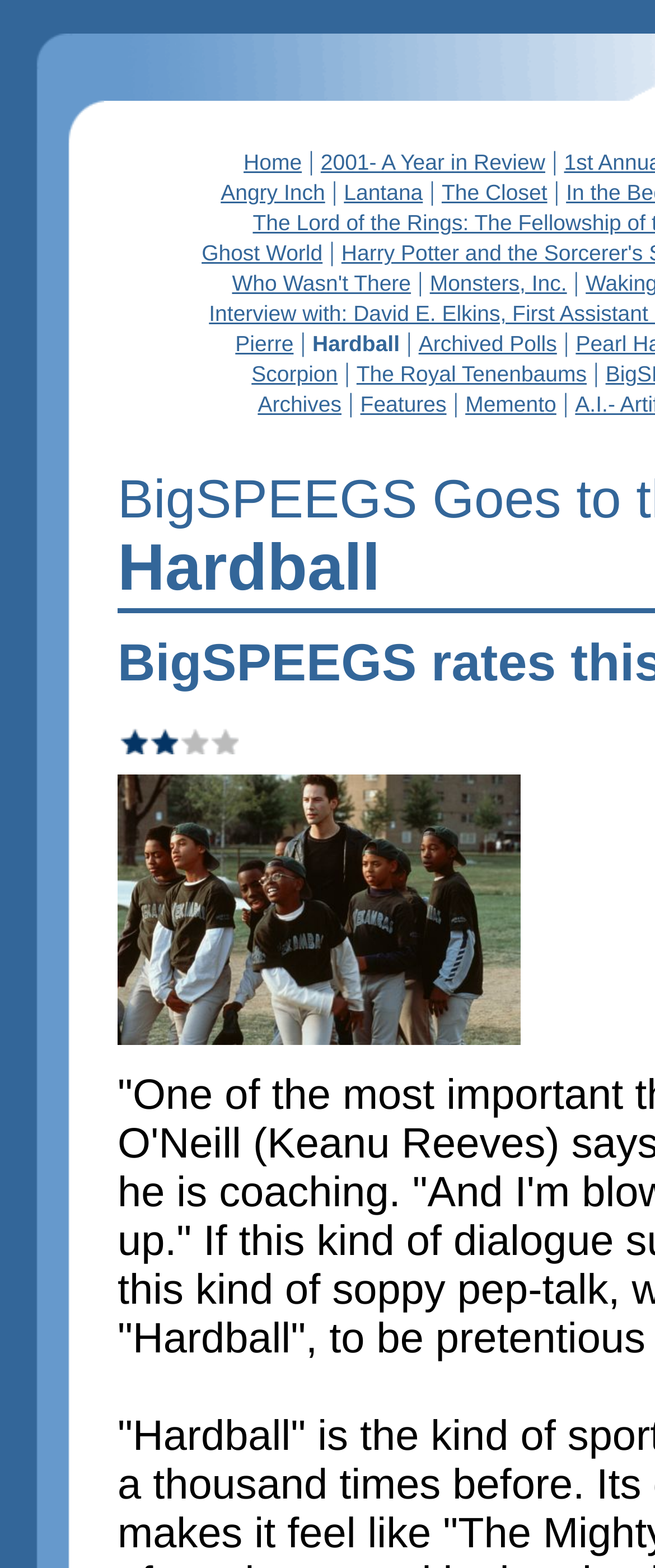What is the vertical position of the link 'Lantana'?
Observe the image and answer the question with a one-word or short phrase response.

0.115